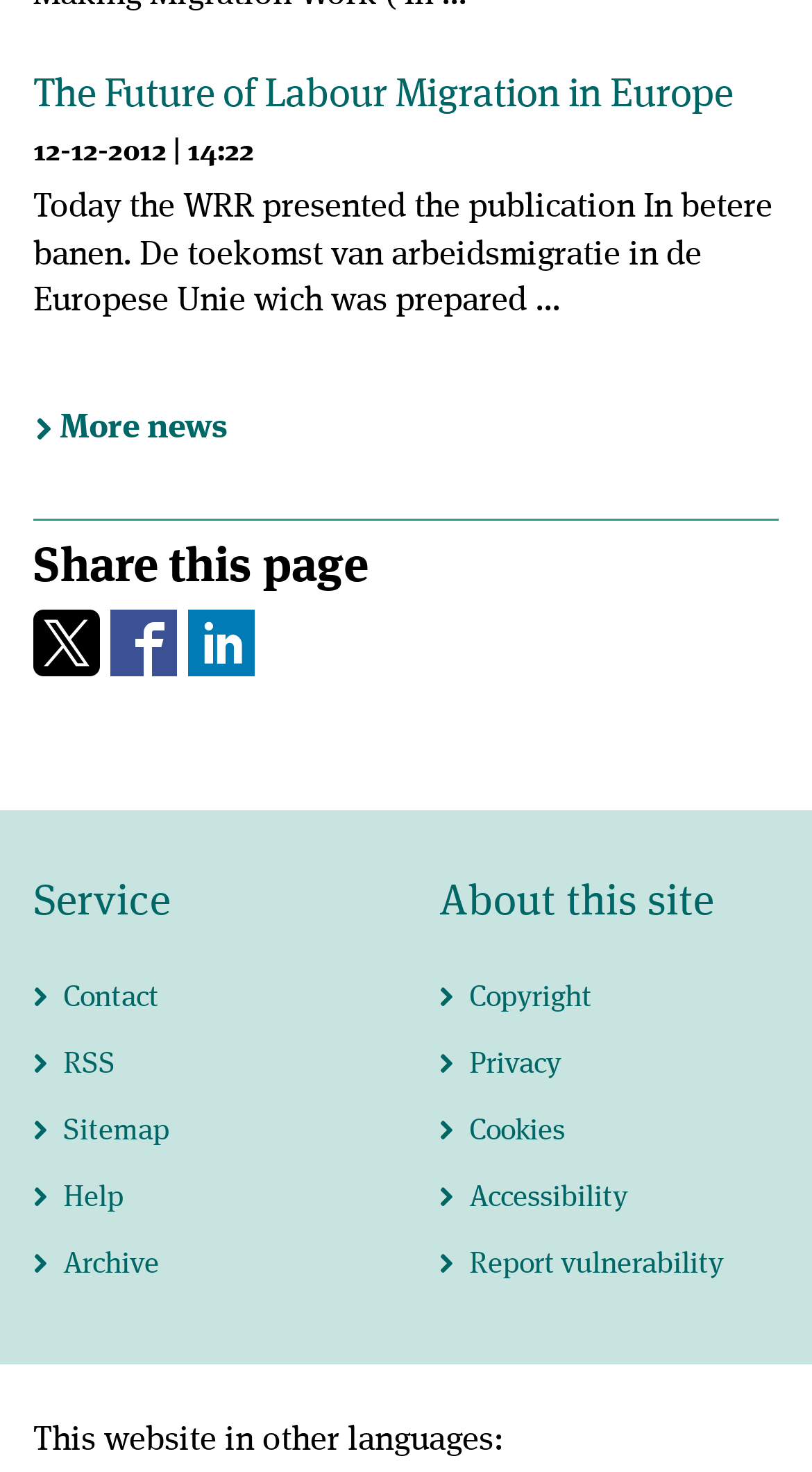Determine the bounding box coordinates of the clickable element to complete this instruction: "Share this page on Twitter". Provide the coordinates in the format of four float numbers between 0 and 1, [left, top, right, bottom].

[0.041, 0.415, 0.123, 0.46]